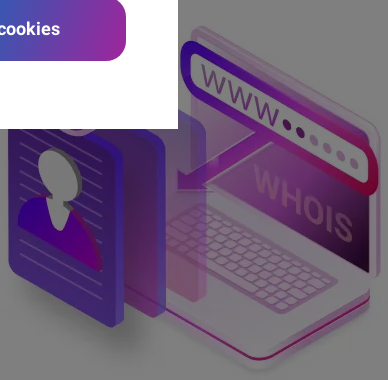Provide a comprehensive description of the image.

The image illustrates a stylized, modern representation of a digital interface related to domain registration and WHOIS information. On the left, there's a 3D icon depicting a user profile or identity card, symbolizing personal information. On the right, a laptop screen displays the text "WHOIS," overlayed with a web address input field, emphasizing the process of querying domain ownership data. The design features vibrant colors, with a gradient effect that adds depth and a contemporary feel, suggesting the integration of technology in accessing and managing domain information. This visual serves to highlight the functionality of WHOIS databases, which provide public access to domain registration details.